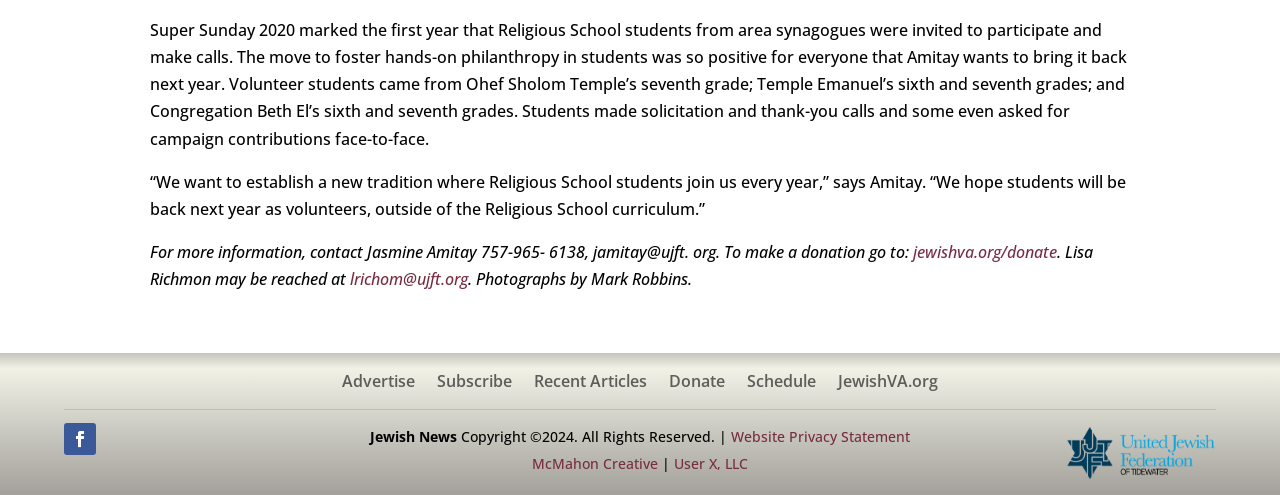Can you find the bounding box coordinates for the element to click on to achieve the instruction: "View recent articles"?

[0.417, 0.756, 0.505, 0.801]